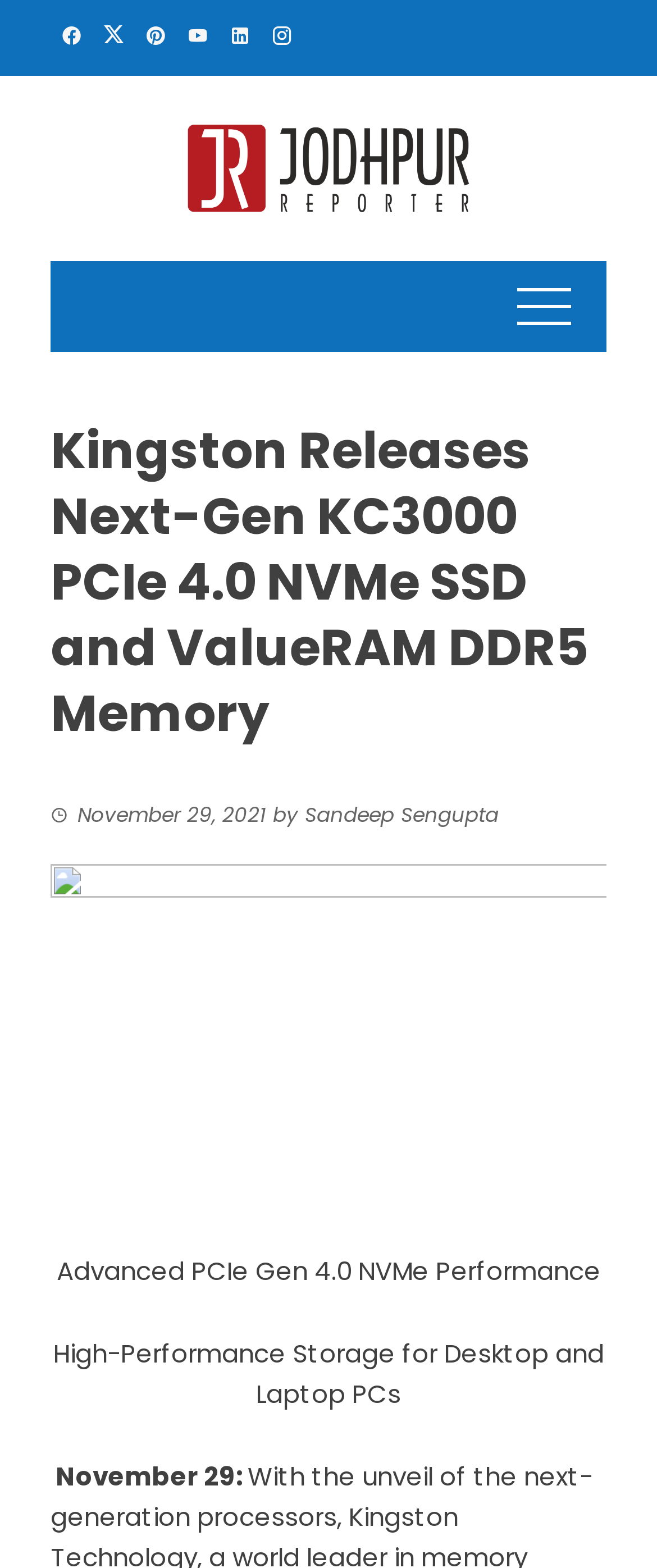Extract the main heading from the webpage content.

Kingston Releases Next-Gen KC3000 PCIe 4.0 NVMe SSD and ValueRAM DDR5 Memory